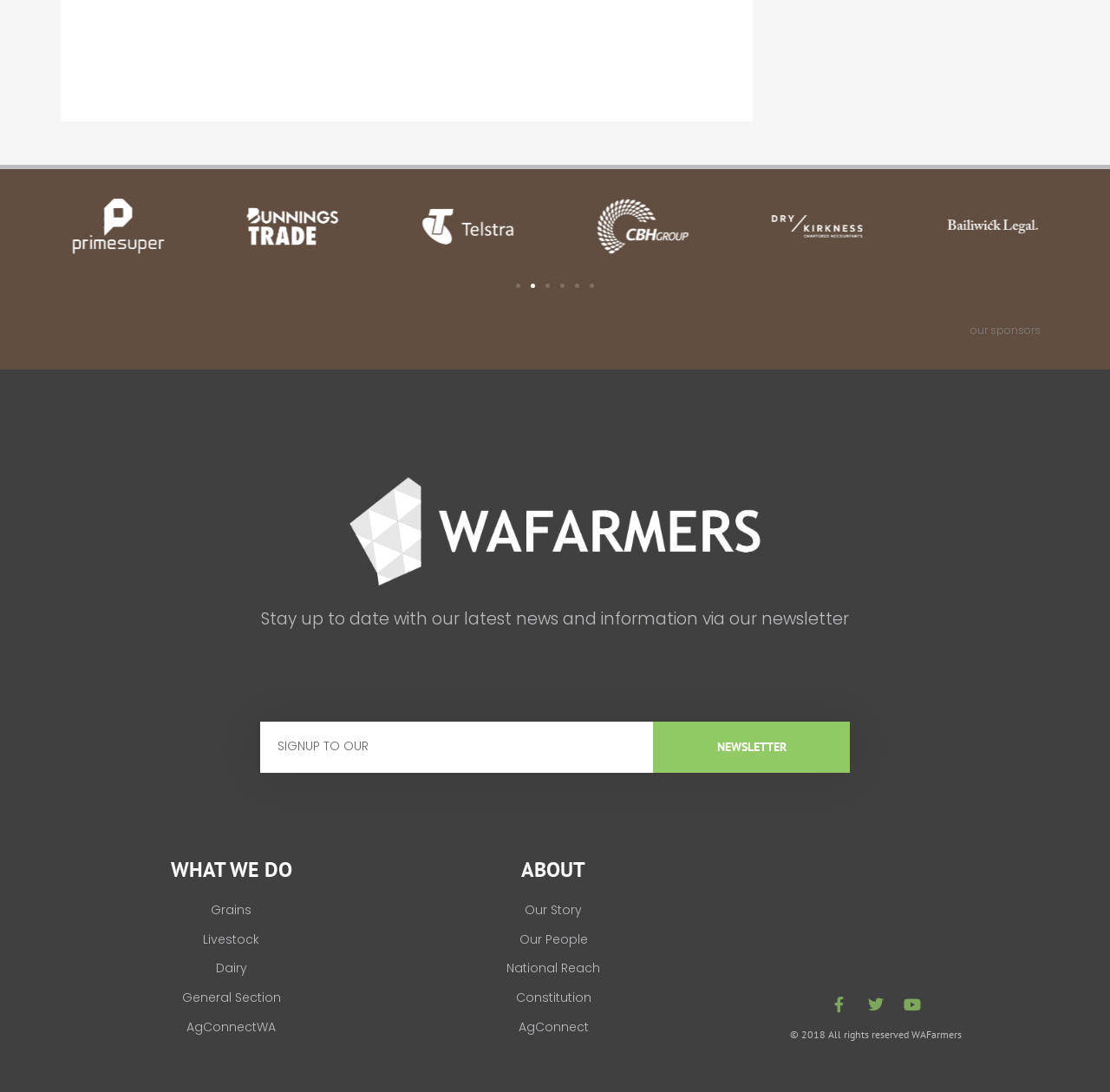Can you specify the bounding box coordinates of the area that needs to be clicked to fulfill the following instruction: "Read about our story"?

[0.354, 0.822, 0.643, 0.845]